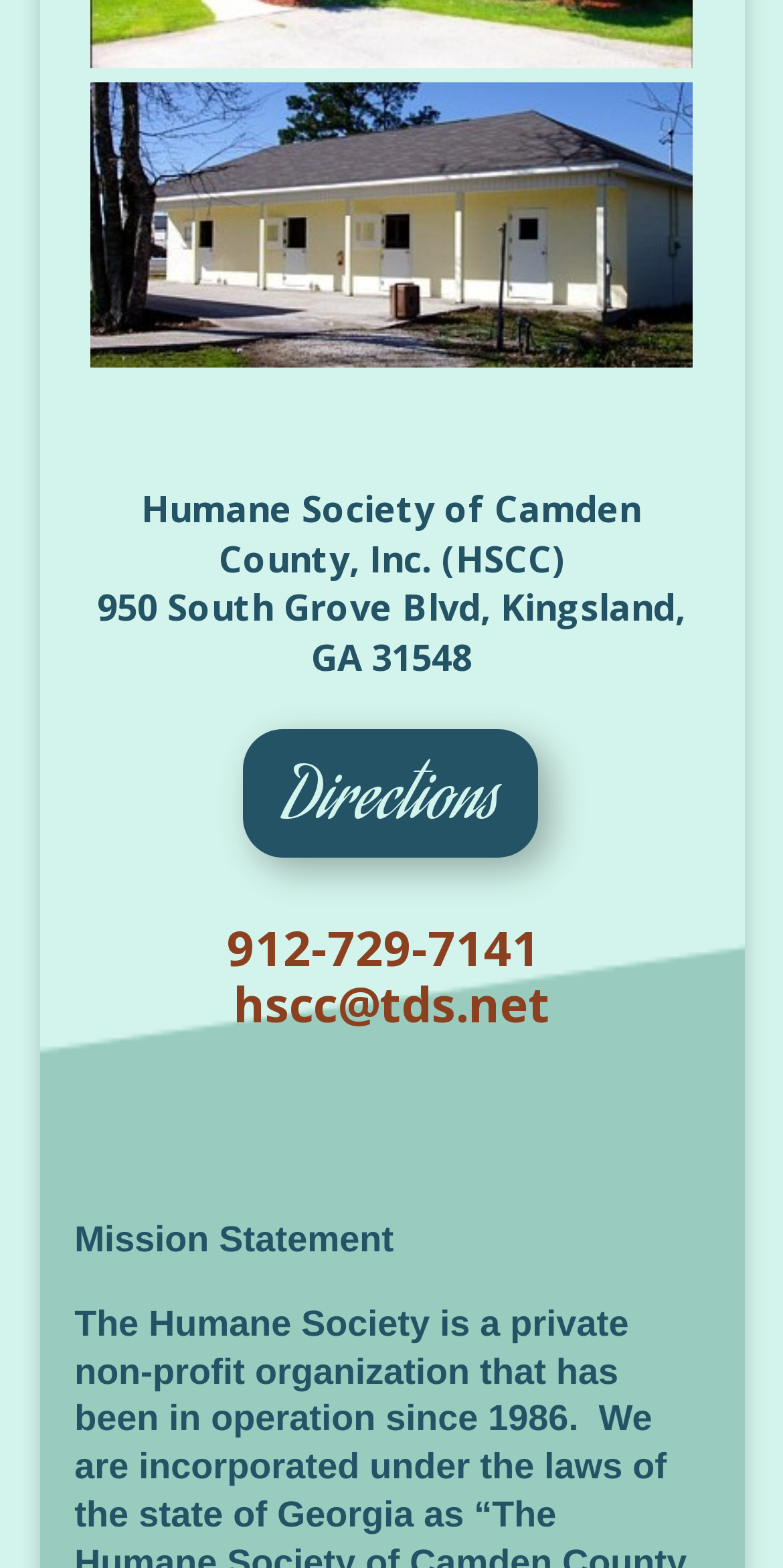Please answer the following question using a single word or phrase: 
What is the email address of the organization?

hscc@tds.net